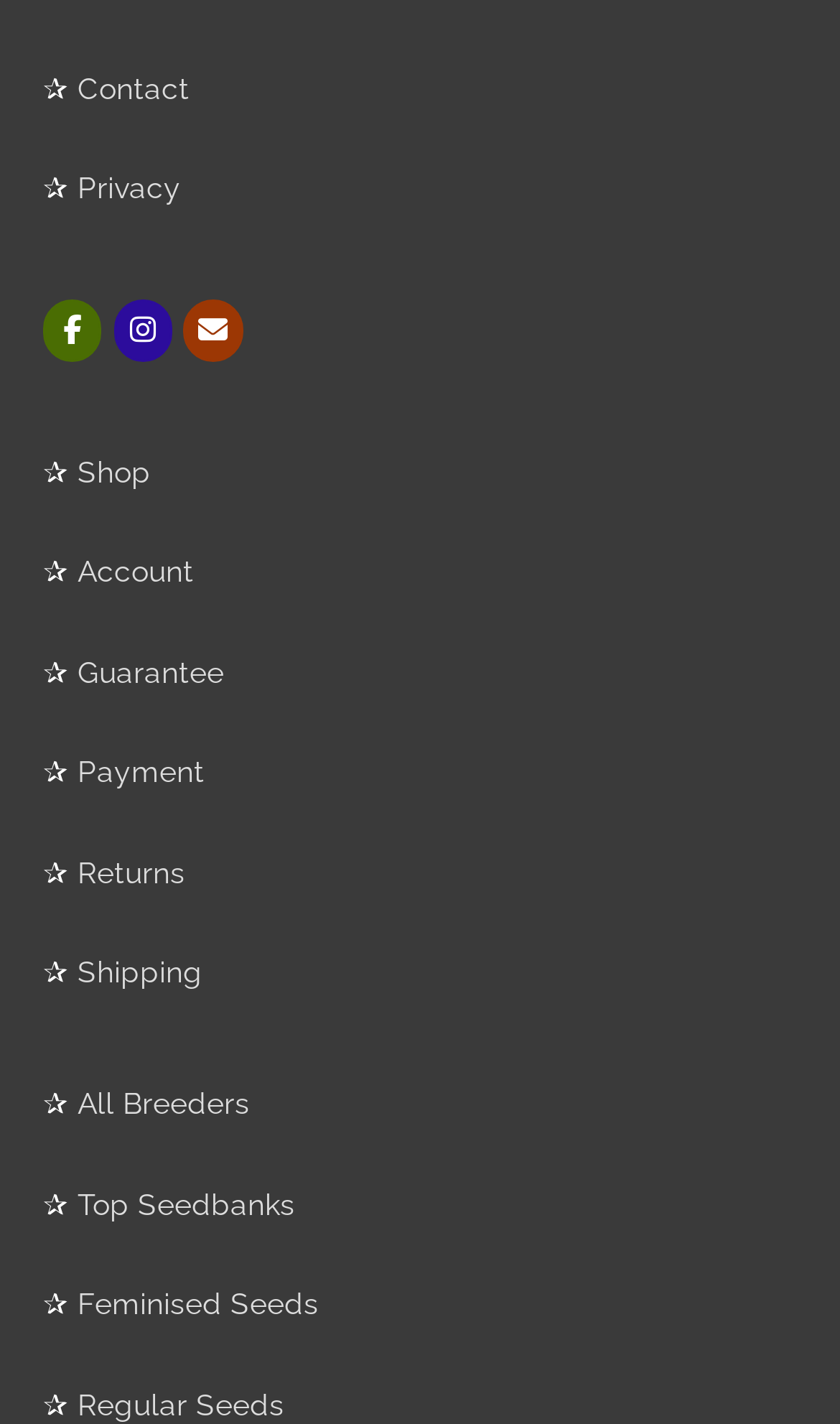What is the first social media link?
Observe the image and answer the question with a one-word or short phrase response.

Facebook